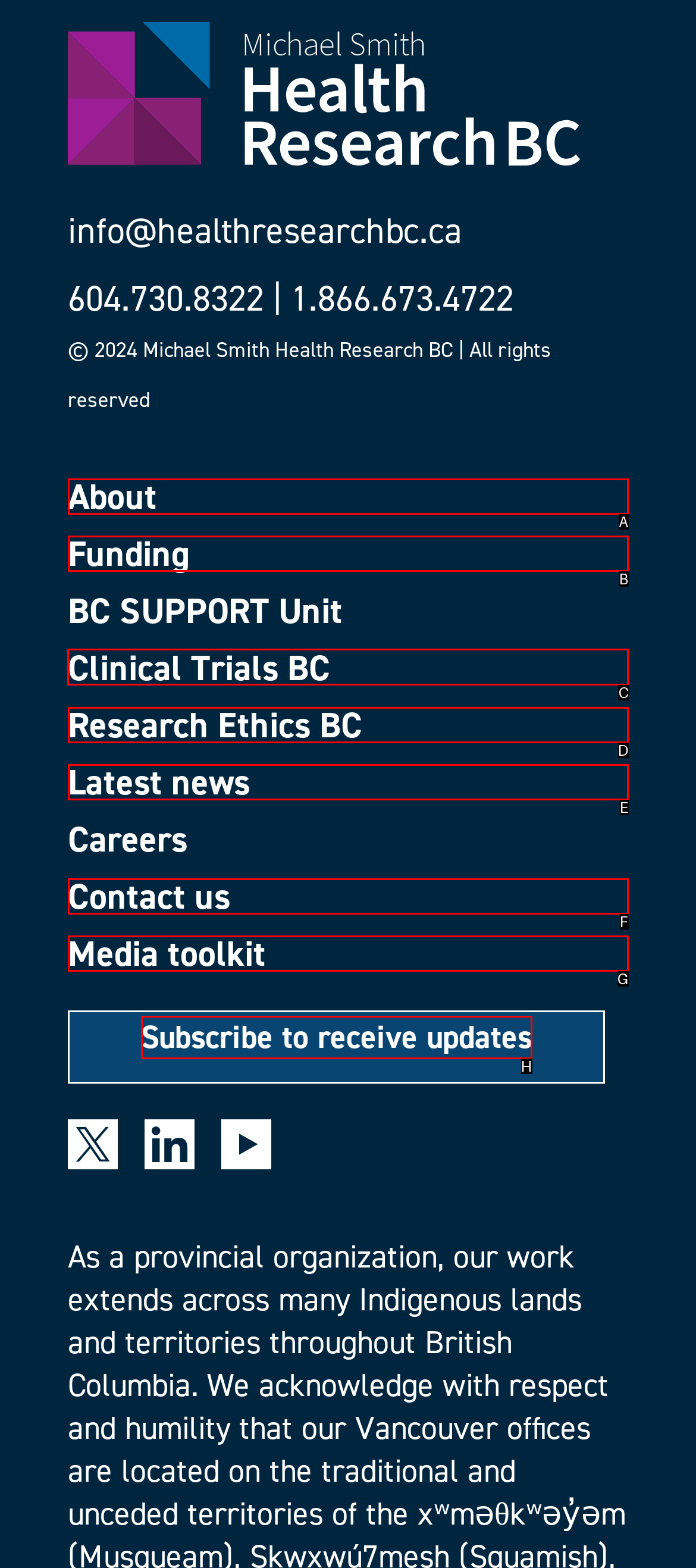Given the task: Click on Clinical Trials BC, tell me which HTML element to click on.
Answer with the letter of the correct option from the given choices.

C